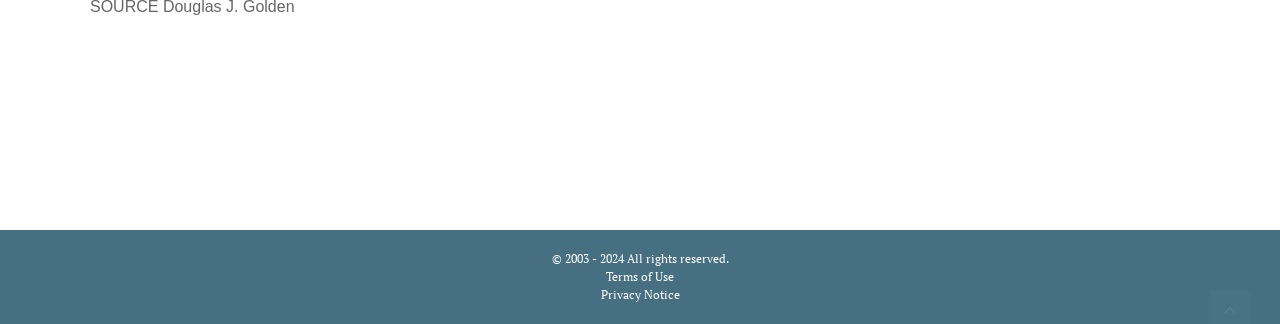From the screenshot, find the bounding box of the UI element matching this description: "Terms of Use". Supply the bounding box coordinates in the form [left, top, right, bottom], each a float between 0 and 1.

[0.473, 0.831, 0.527, 0.877]